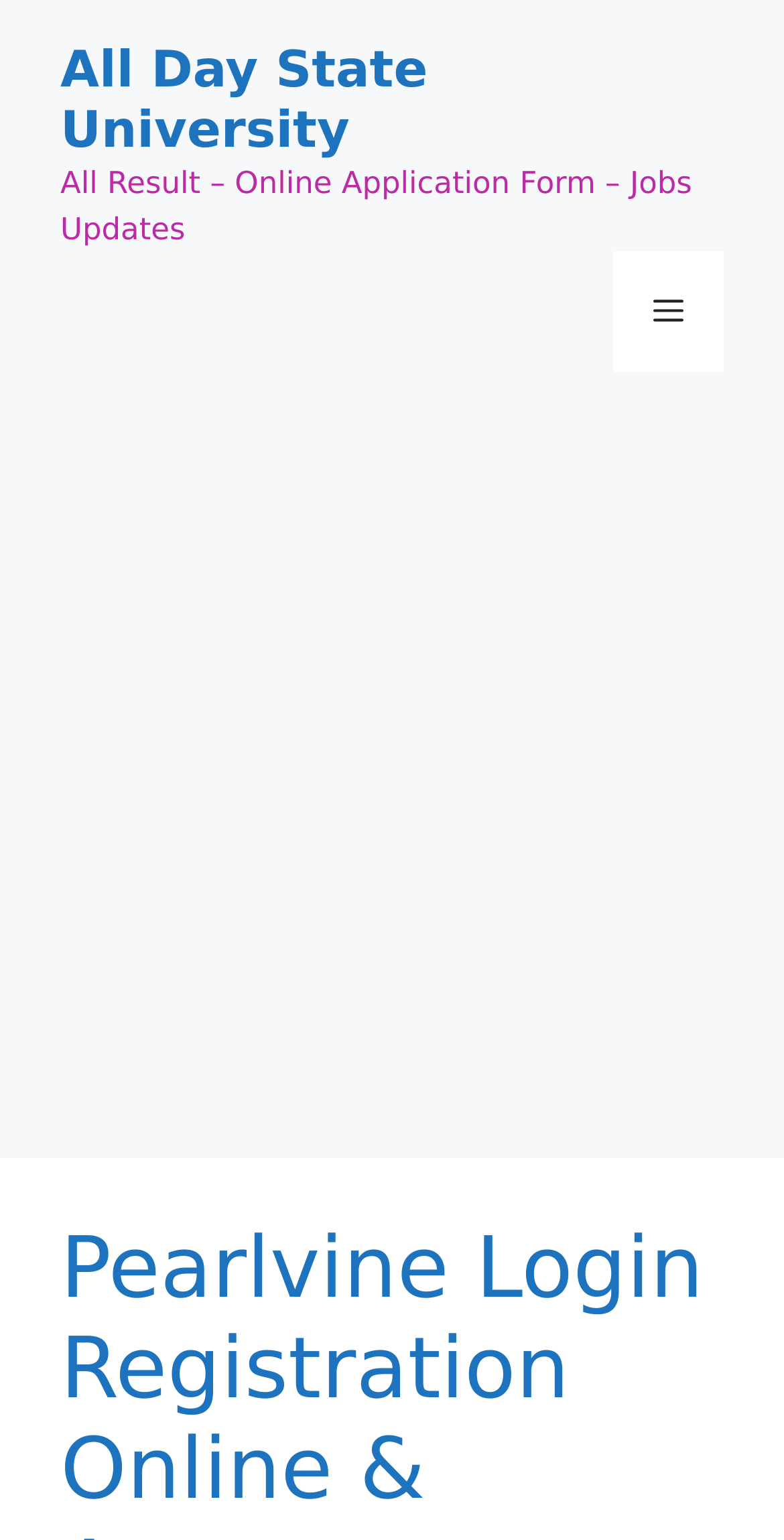Identify the main heading from the webpage and provide its text content.

Pearlvine Login Registration Online & Account at pearlvine.com Login